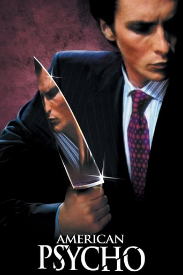What is the character wearing in the poster?
Please provide a full and detailed response to the question.

The character in the poster is wearing a sharp suit with a distinctive tie, which represents the 1980s yuppie culture that the film satirizes. The suit and tie convey a sense of professionalism and sophistication, but also hint at the character's darker nature.